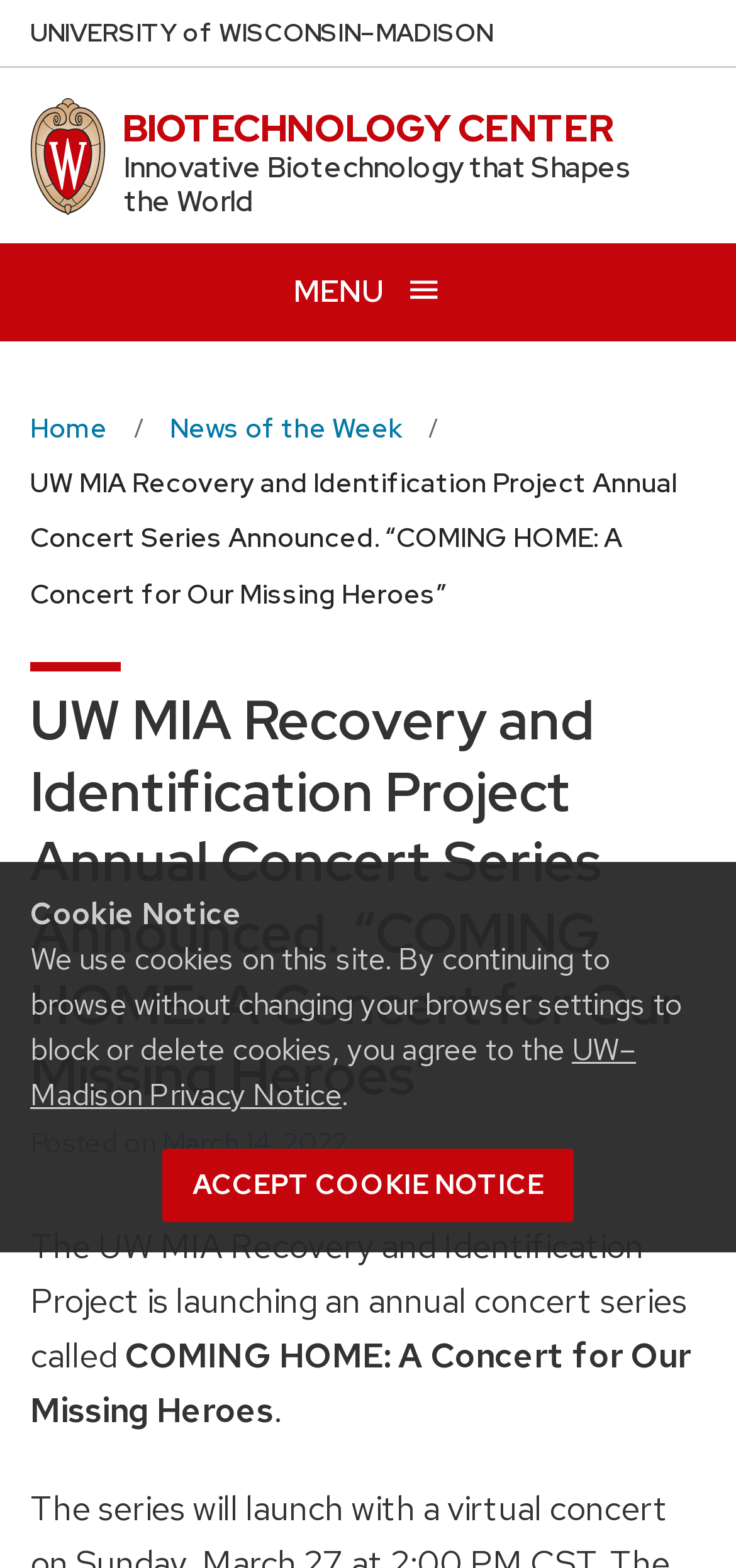Provide a brief response to the question below using one word or phrase:
What is the name of the university associated with the project?

University of Wisconsin Madison